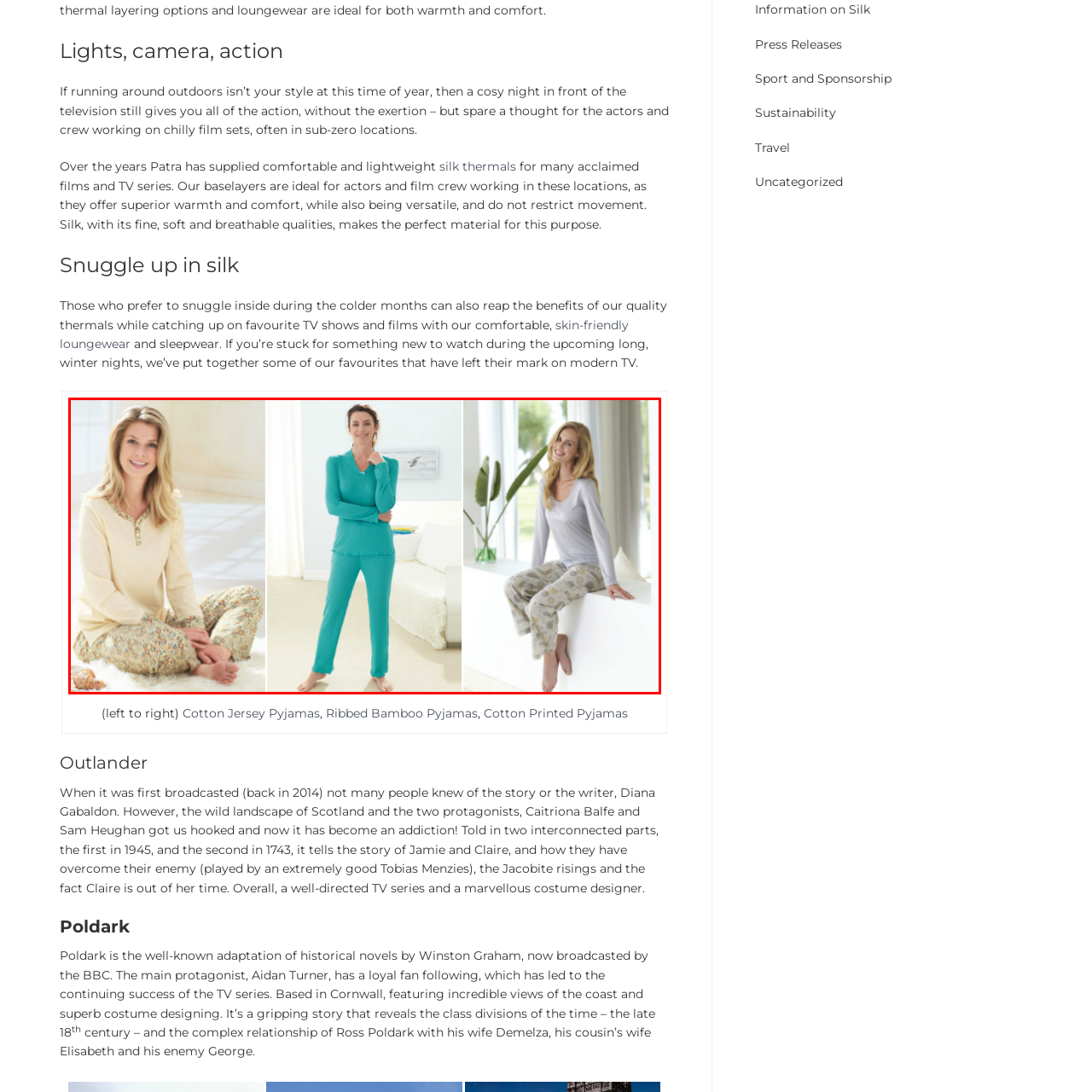Concentrate on the image inside the red frame and provide a detailed response to the subsequent question, utilizing the visual information from the image: 
How many models are featured in the image?

The caption describes three different models, each wearing a unique loungewear set, indicating that there are three models featured in the image.